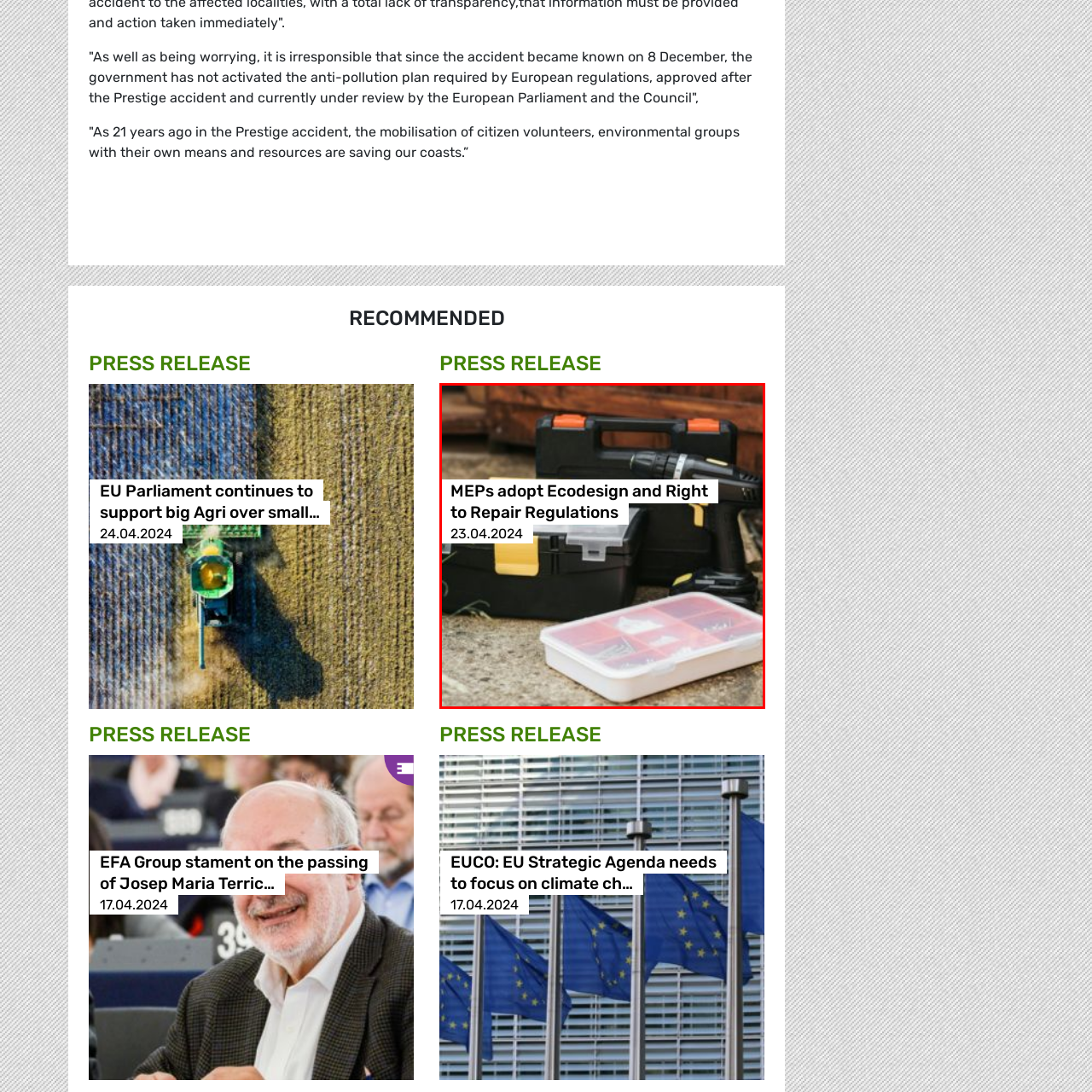Review the image segment marked with the grey border and deliver a thorough answer to the following question, based on the visual information provided: 
What is the purpose of the initiative?

The caption explains that the initiative aims to 'promote sustainable practices and empower consumers by ensuring that products are designed for longevity and repairability'. This implies that the main goal of the initiative is to promote sustainable practices, which is a key aspect of the Ecodesign and Right to Repair Regulations.